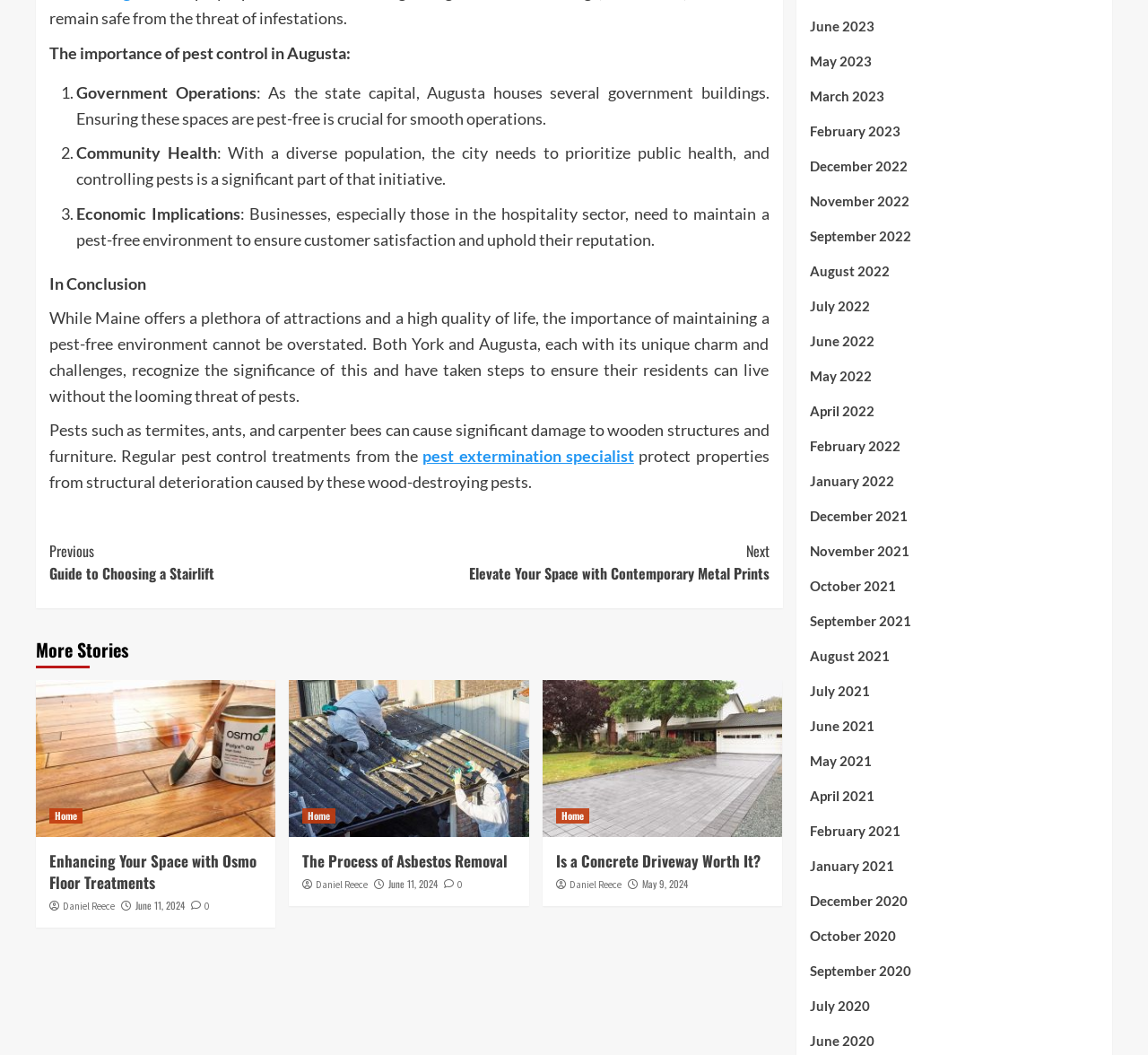Can you show the bounding box coordinates of the region to click on to complete the task described in the instruction: "Go to 'Next Elevate Your Space with Contemporary Metal Prints'"?

[0.356, 0.512, 0.67, 0.555]